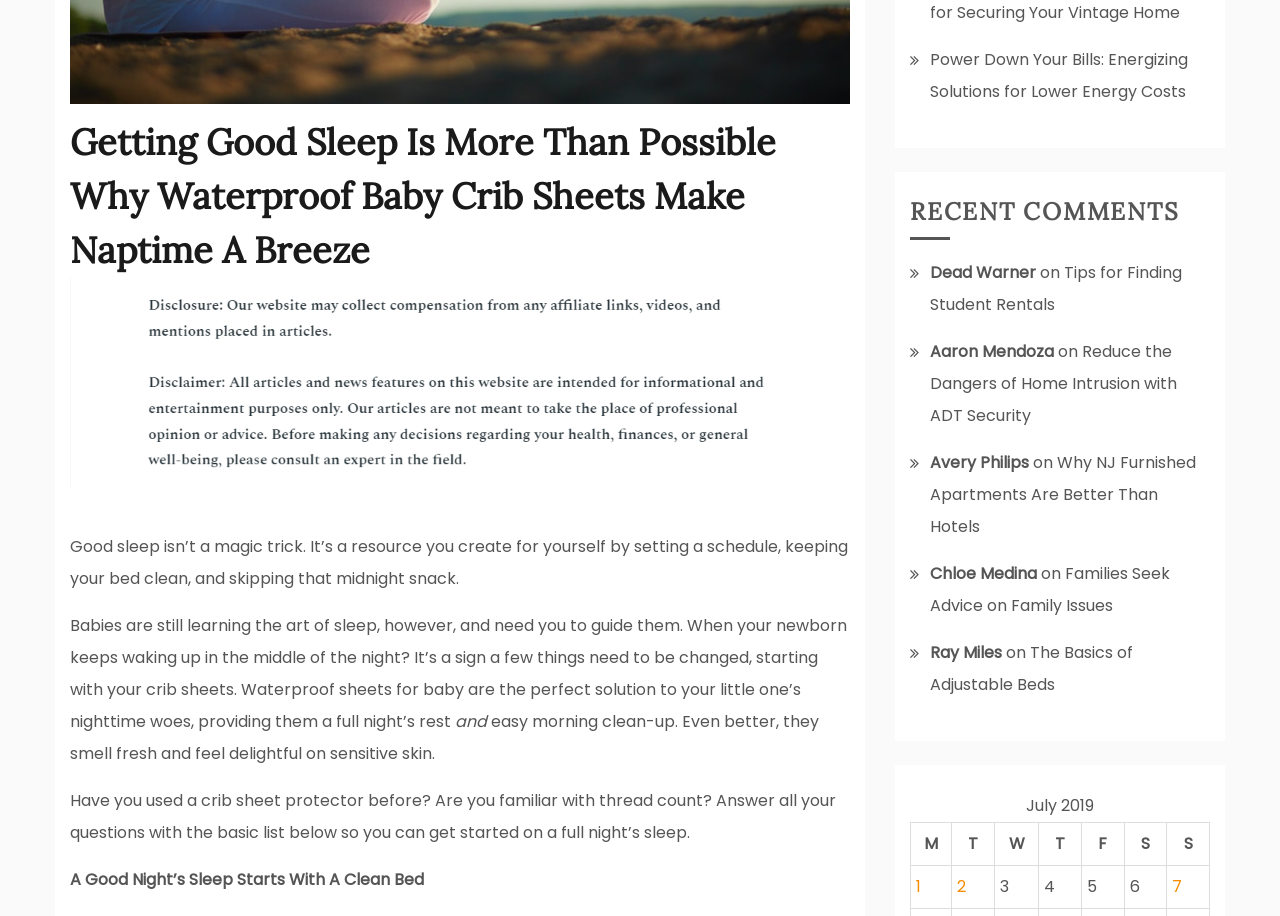Bounding box coordinates must be specified in the format (top-left x, top-left y, bottom-right x, bottom-right y). All values should be floating point numbers between 0 and 1. What are the bounding box coordinates of the UI element described as: Crew

None